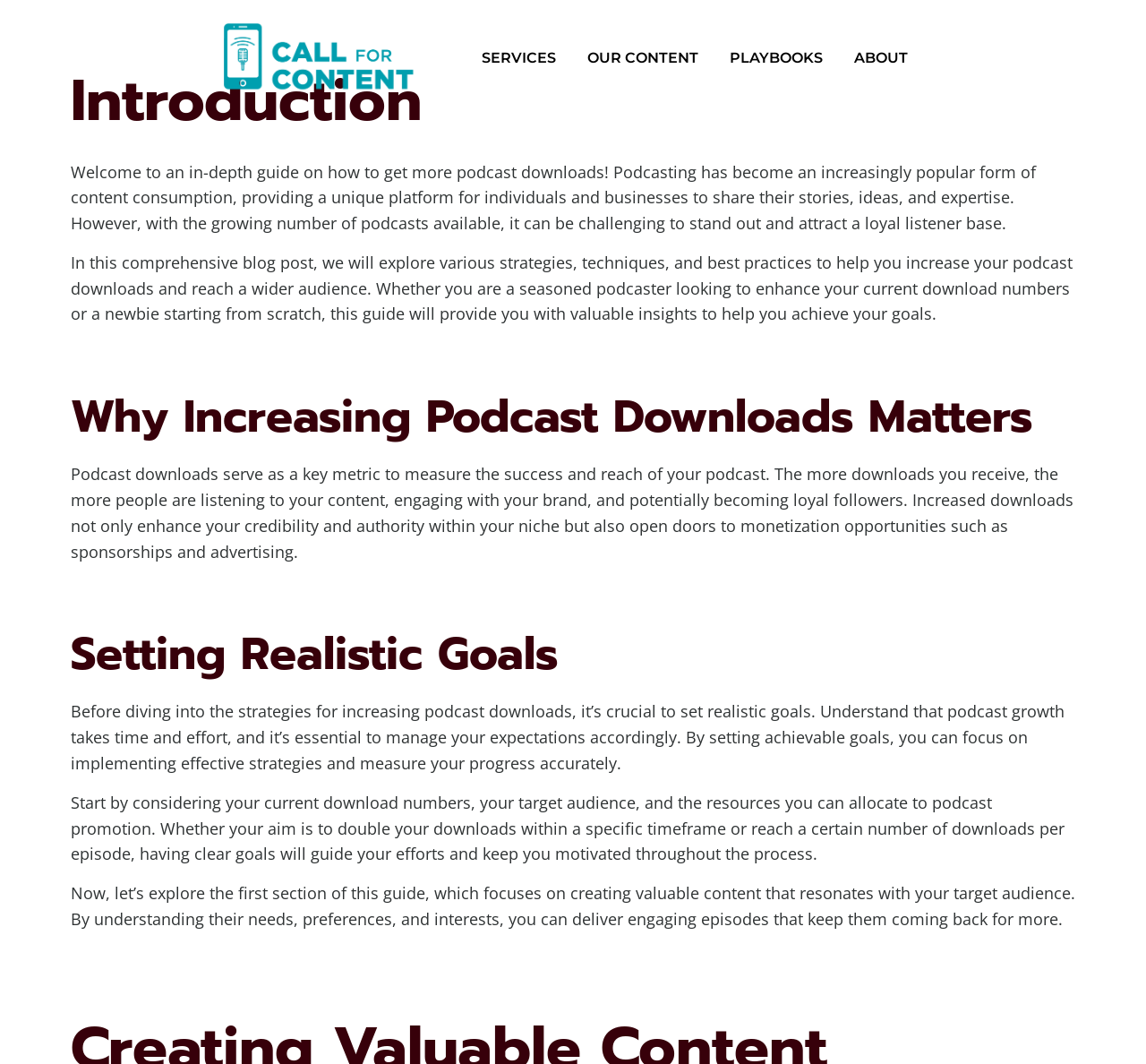What is the navigation menu item that comes after 'SERVICES'?
Using the image, provide a concise answer in one word or a short phrase.

OUR CONTENT